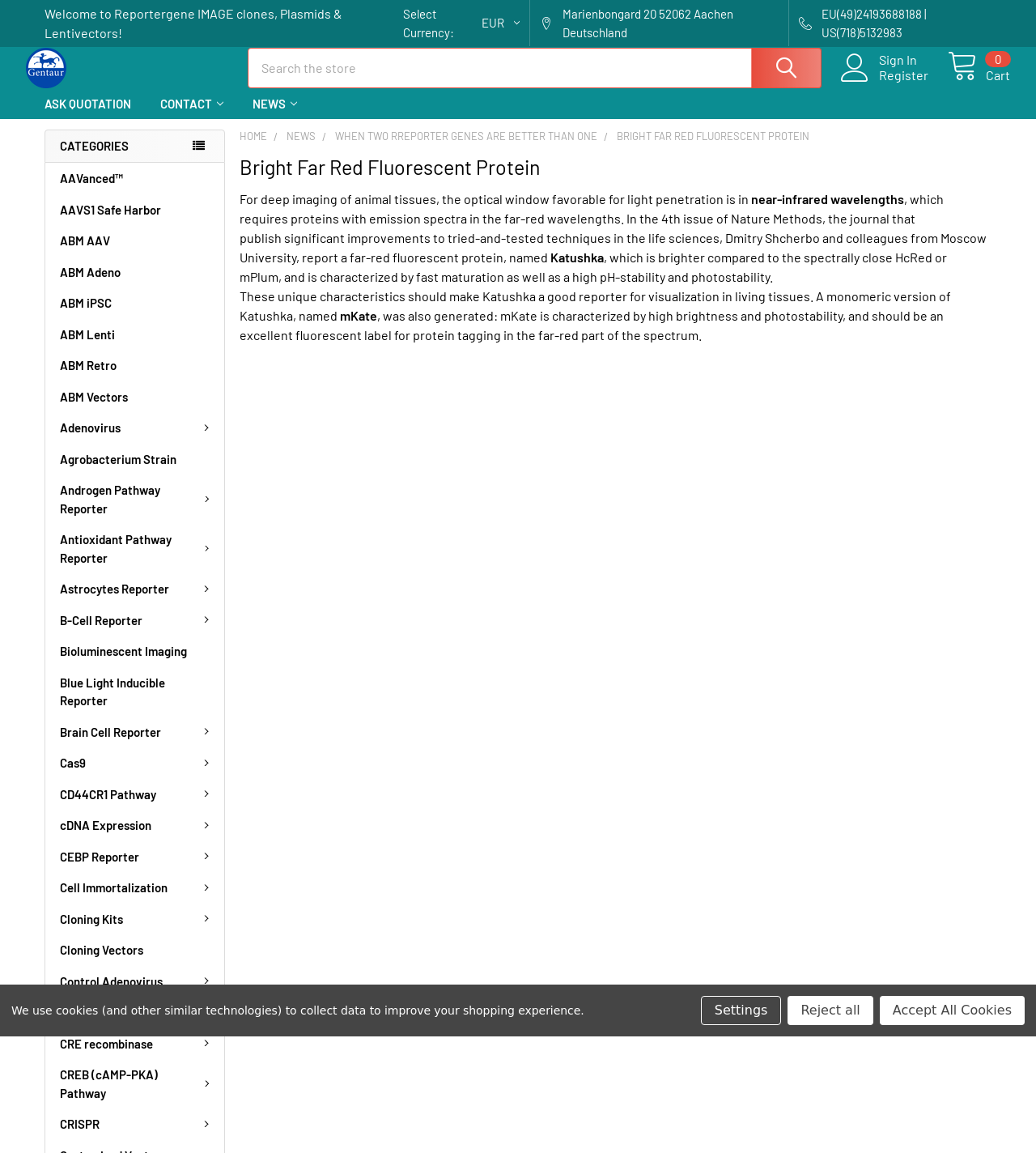Provide your answer in a single word or phrase: 
What is the name of the fluorescent protein reported by Dmitry Shcherbo and colleagues?

Katushka